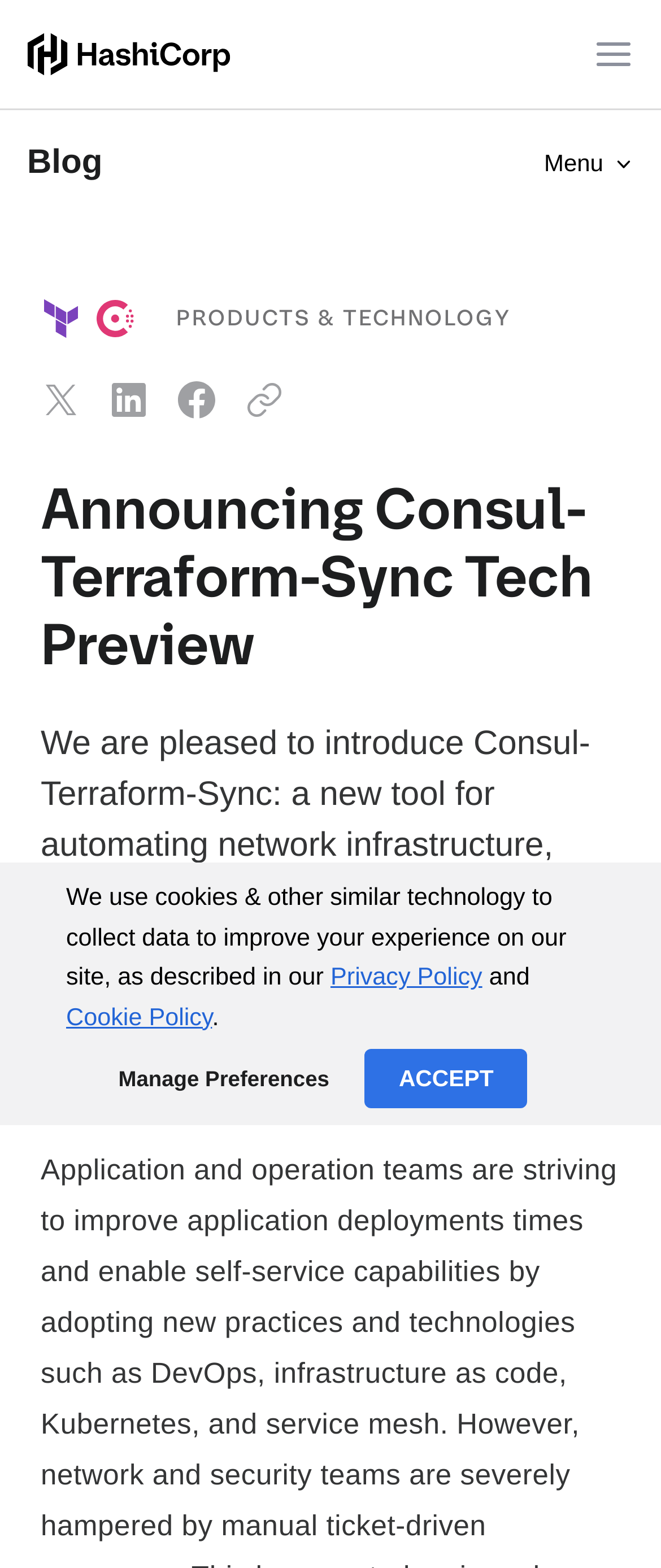What is the date mentioned on the webpage?
Refer to the image and provide a thorough answer to the question.

There is a static text element with the text 'OCT 13 2020', which appears to be a date, likely related to the announcement of Consul-Terraform-Sync.